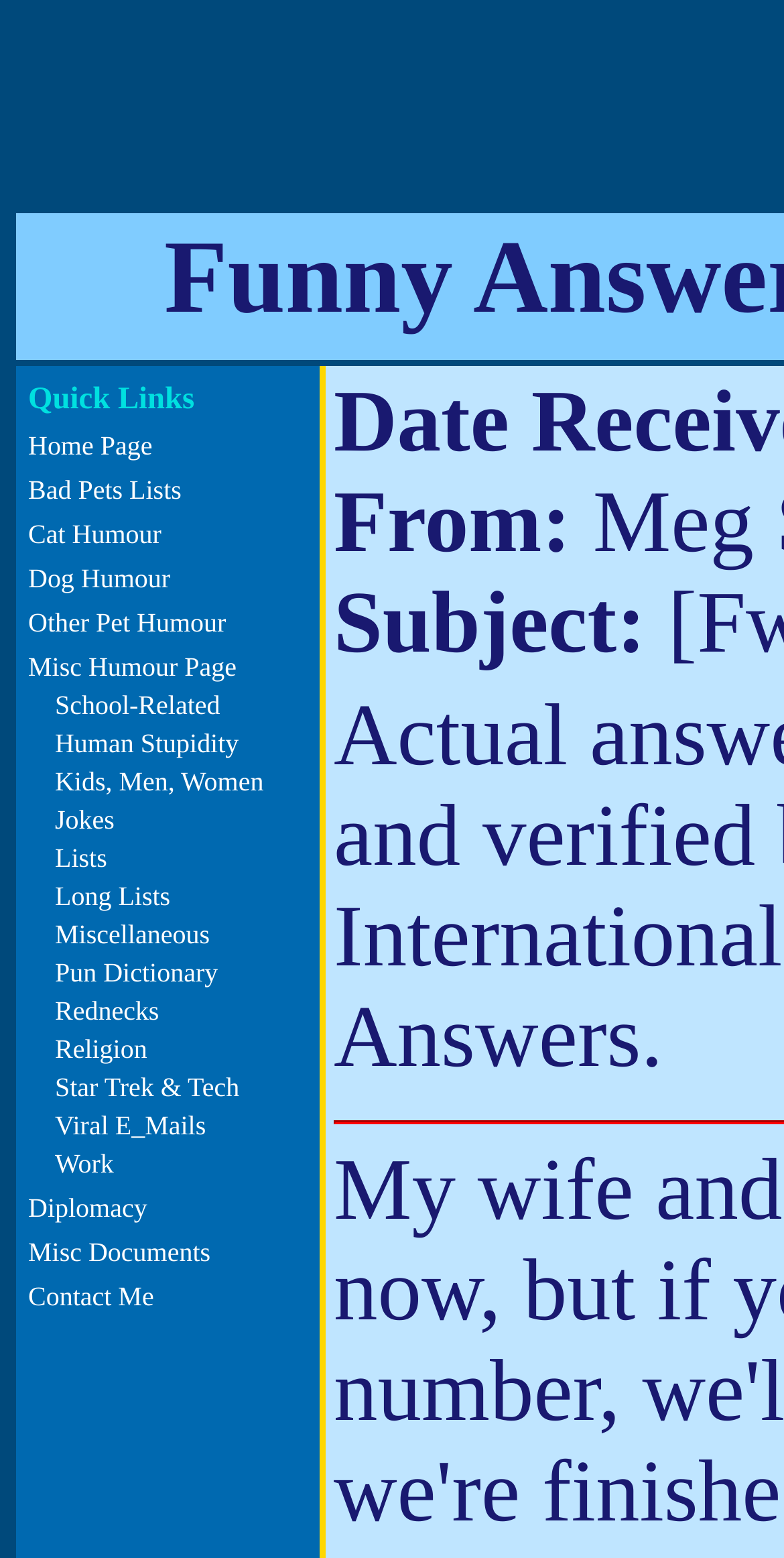What is the label next to 'From:'?
Give a one-word or short phrase answer based on the image.

None